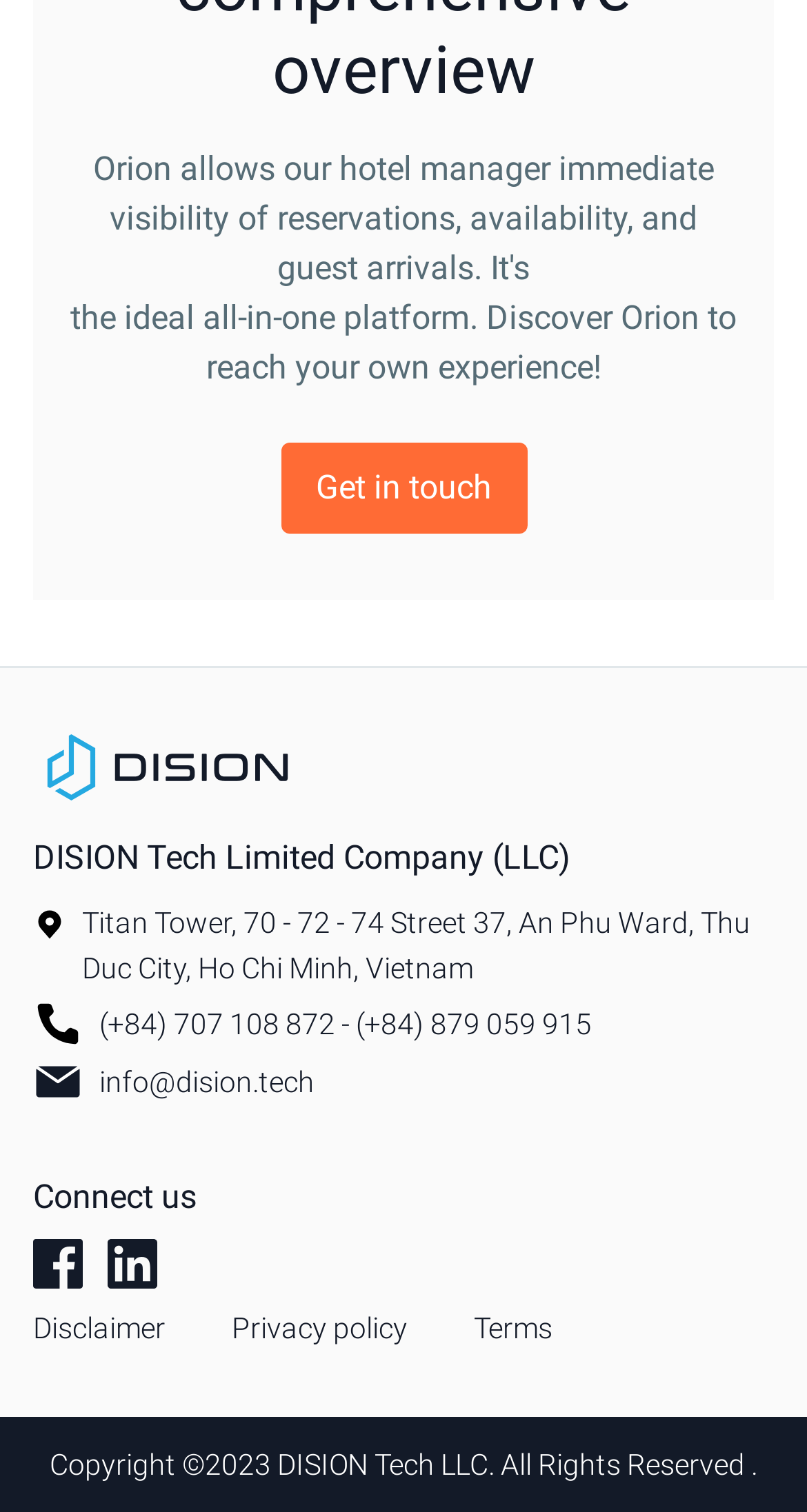What is the copyright year?
Can you provide a detailed and comprehensive answer to the question?

The copyright year can be found at the bottom of the webpage, where it is written as 'Copyright ©2023 DISION Tech LLC. All Rights Reserved'.